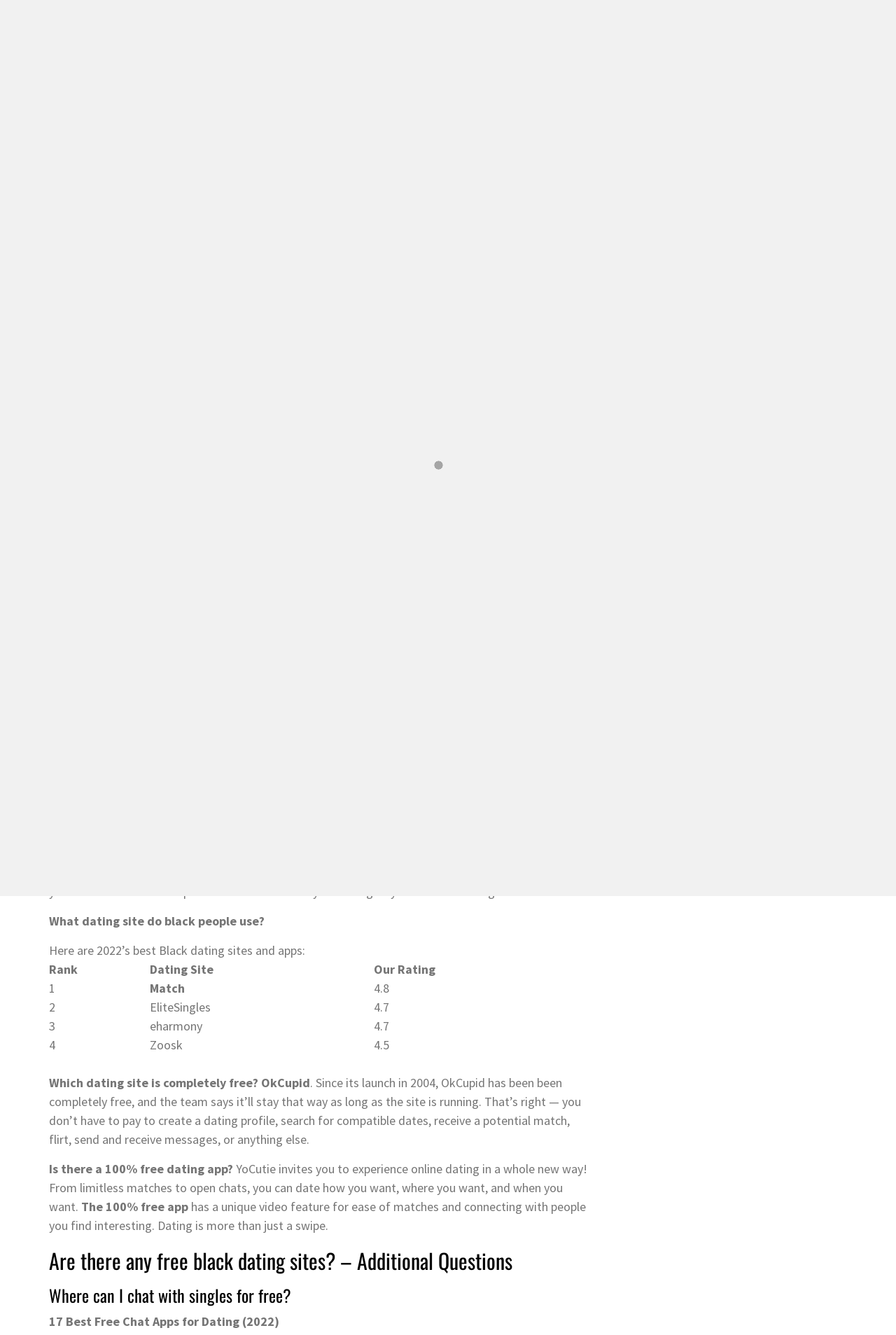Identify the bounding box of the UI component described as: "info".

[0.086, 0.152, 0.119, 0.163]